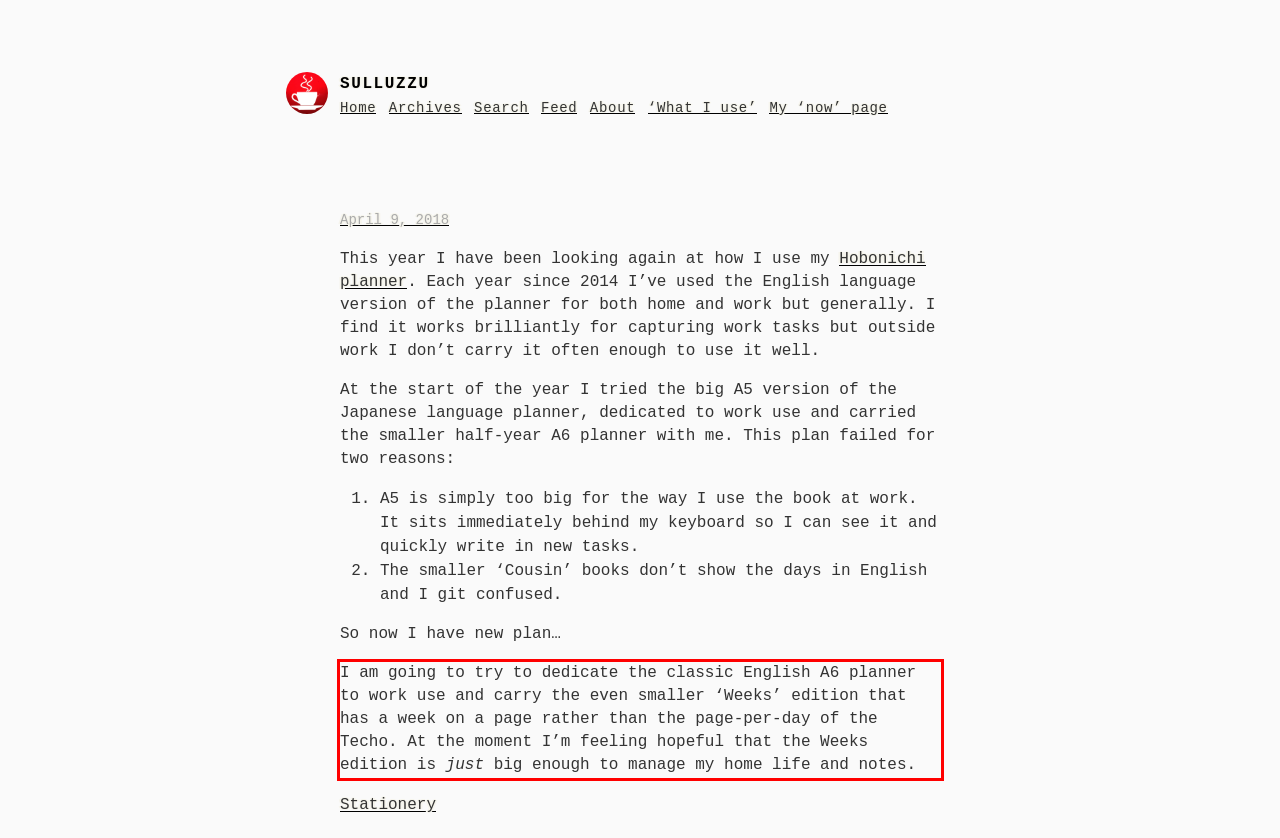Observe the screenshot of the webpage, locate the red bounding box, and extract the text content within it.

I am going to try to dedicate the classic English A6 planner to work use and carry the even smaller ‘Weeks’ edition that has a week on a page rather than the page-per-day of the Techo. At the moment I’m feeling hopeful that the Weeks edition is just big enough to manage my home life and notes.